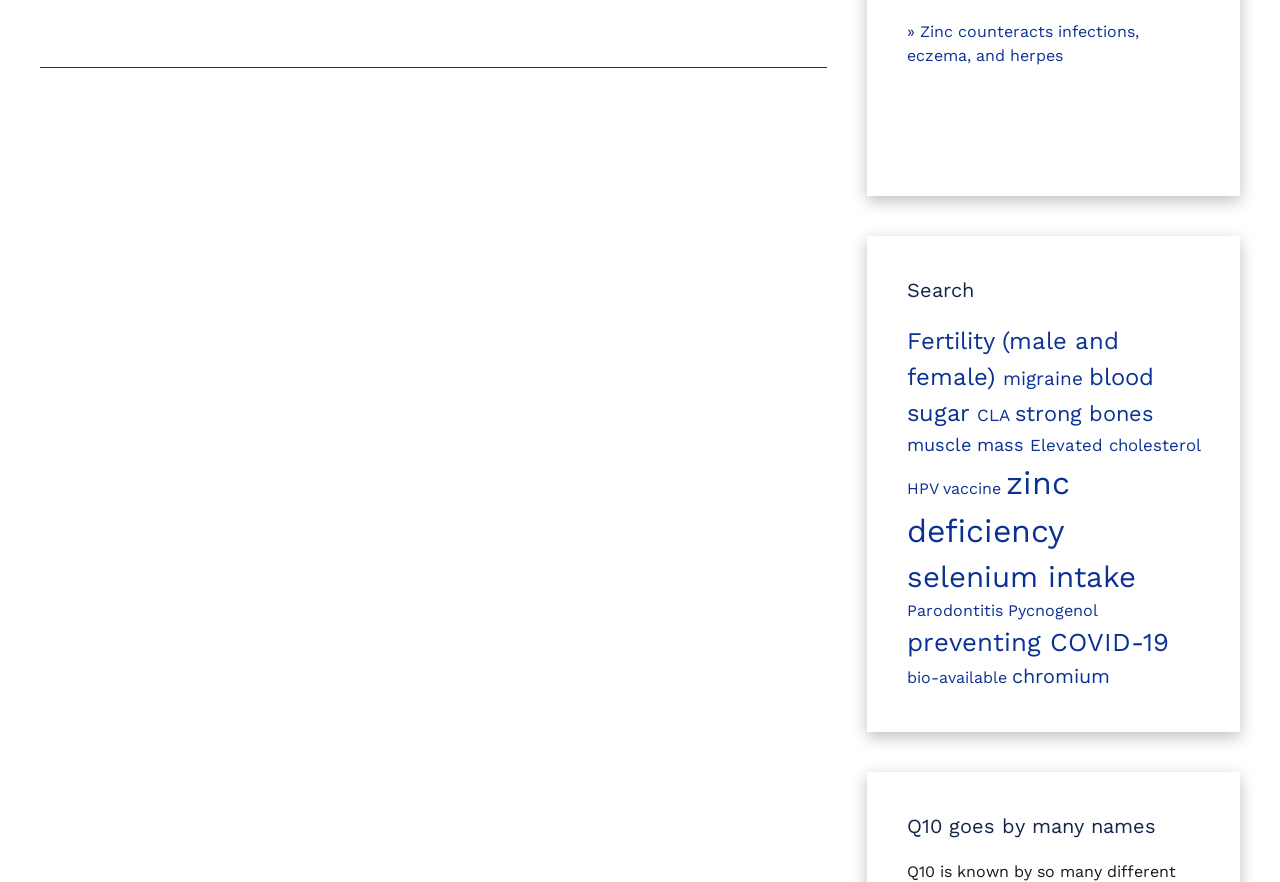Provide the bounding box coordinates for the specified HTML element described in this description: "Parodontitis". The coordinates should be four float numbers ranging from 0 to 1, in the format [left, top, right, bottom].

[0.708, 0.681, 0.787, 0.703]